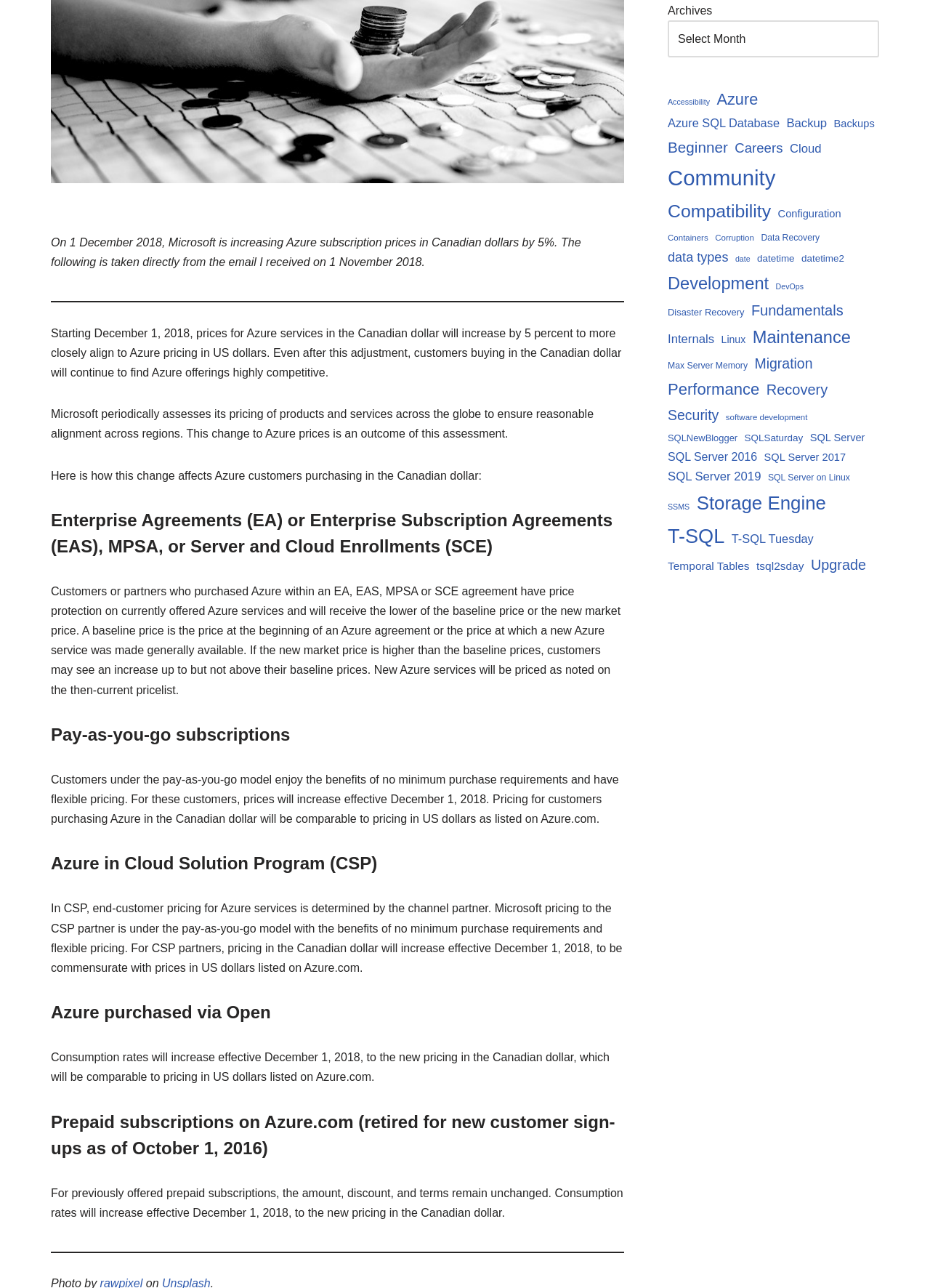For the given element description Migration, determine the bounding box coordinates of the UI element. The coordinates should follow the format (top-left x, top-left y, bottom-right x, bottom-right y) and be within the range of 0 to 1.

[0.811, 0.273, 0.874, 0.292]